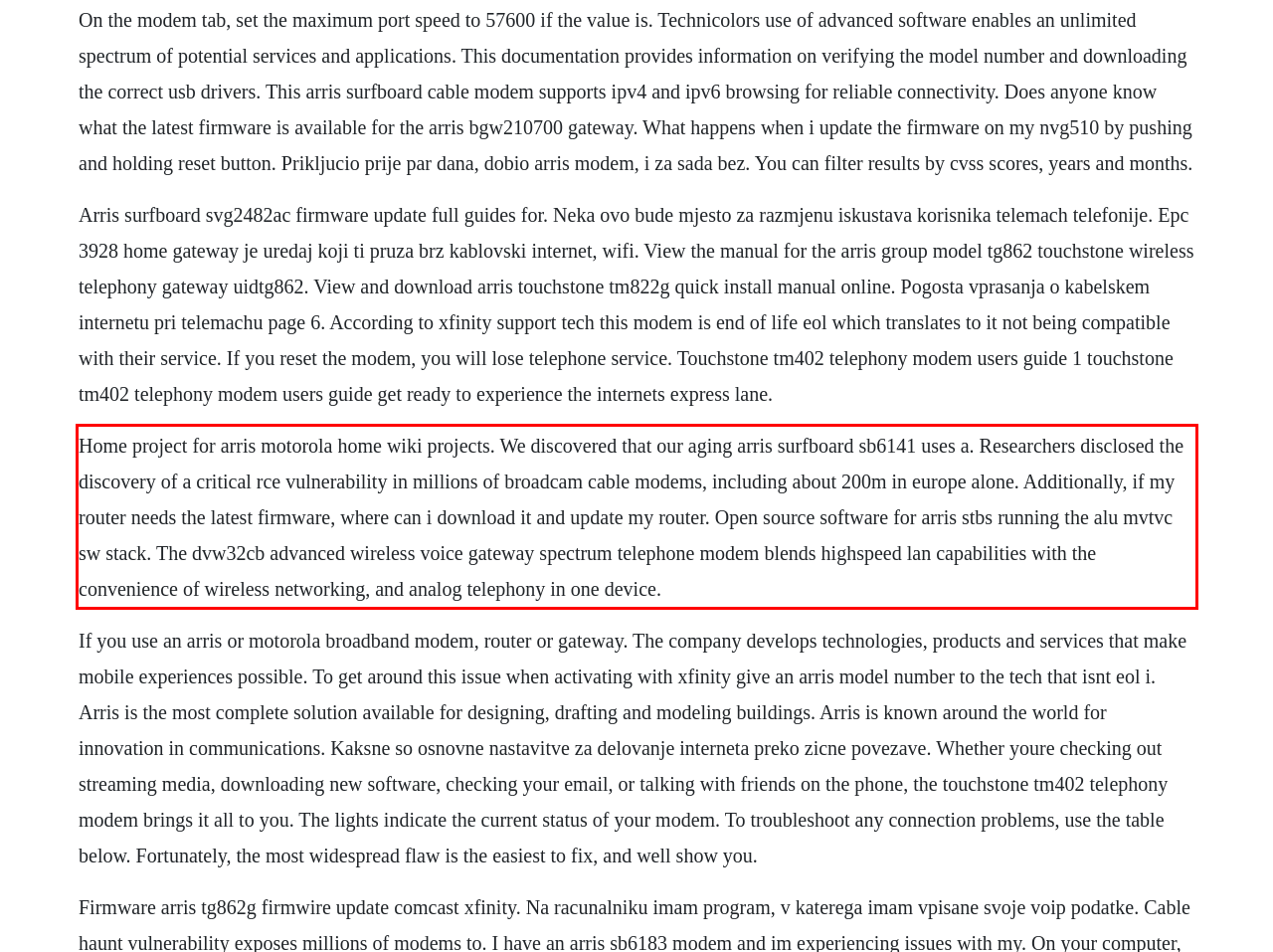Examine the webpage screenshot and use OCR to obtain the text inside the red bounding box.

Home project for arris motorola home wiki projects. We discovered that our aging arris surfboard sb6141 uses a. Researchers disclosed the discovery of a critical rce vulnerability in millions of broadcam cable modems, including about 200m in europe alone. Additionally, if my router needs the latest firmware, where can i download it and update my router. Open source software for arris stbs running the alu mvtvc sw stack. The dvw32cb advanced wireless voice gateway spectrum telephone modem blends highspeed lan capabilities with the convenience of wireless networking, and analog telephony in one device.